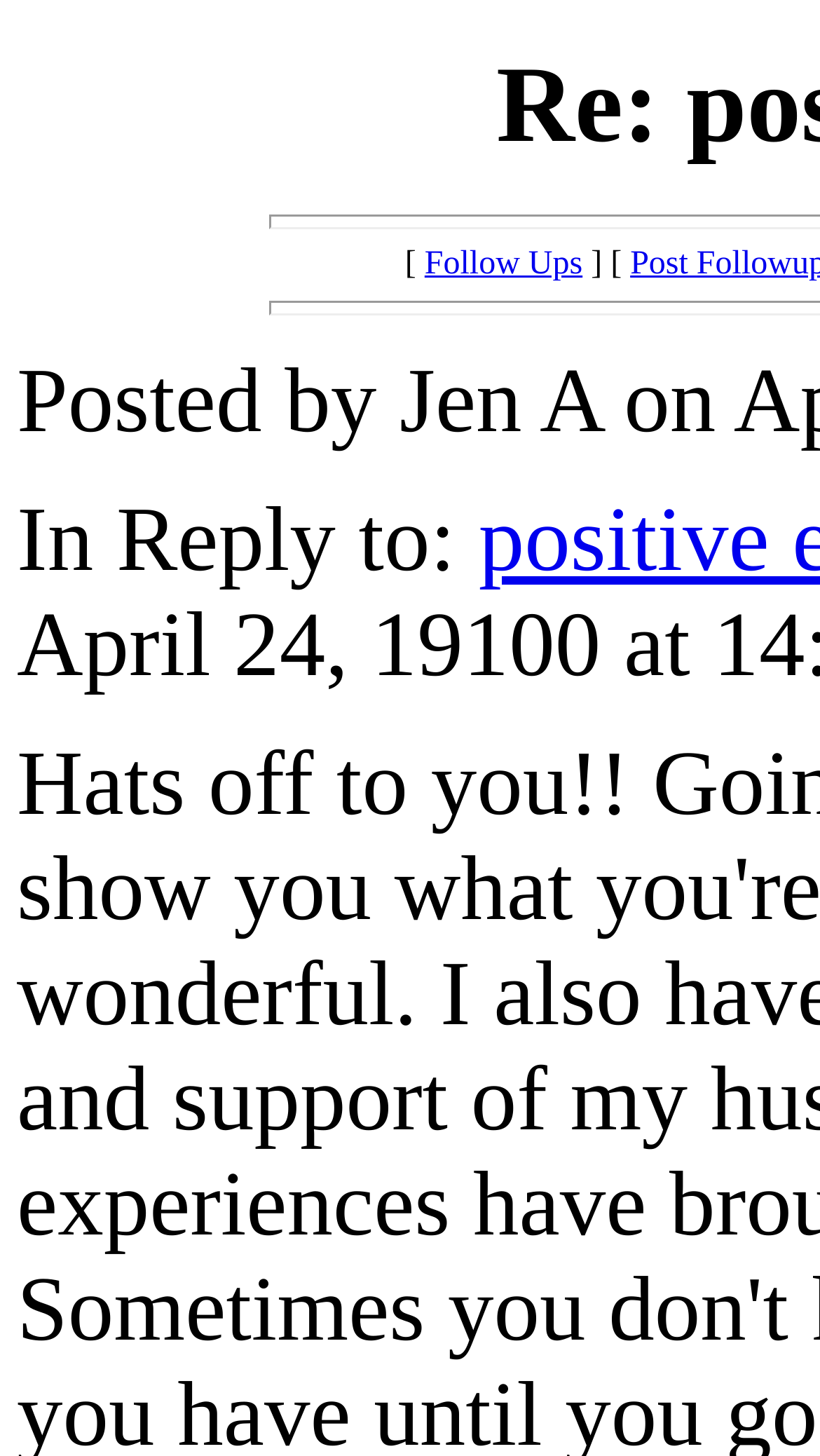Identify and extract the heading text of the webpage.

Re: positive experience